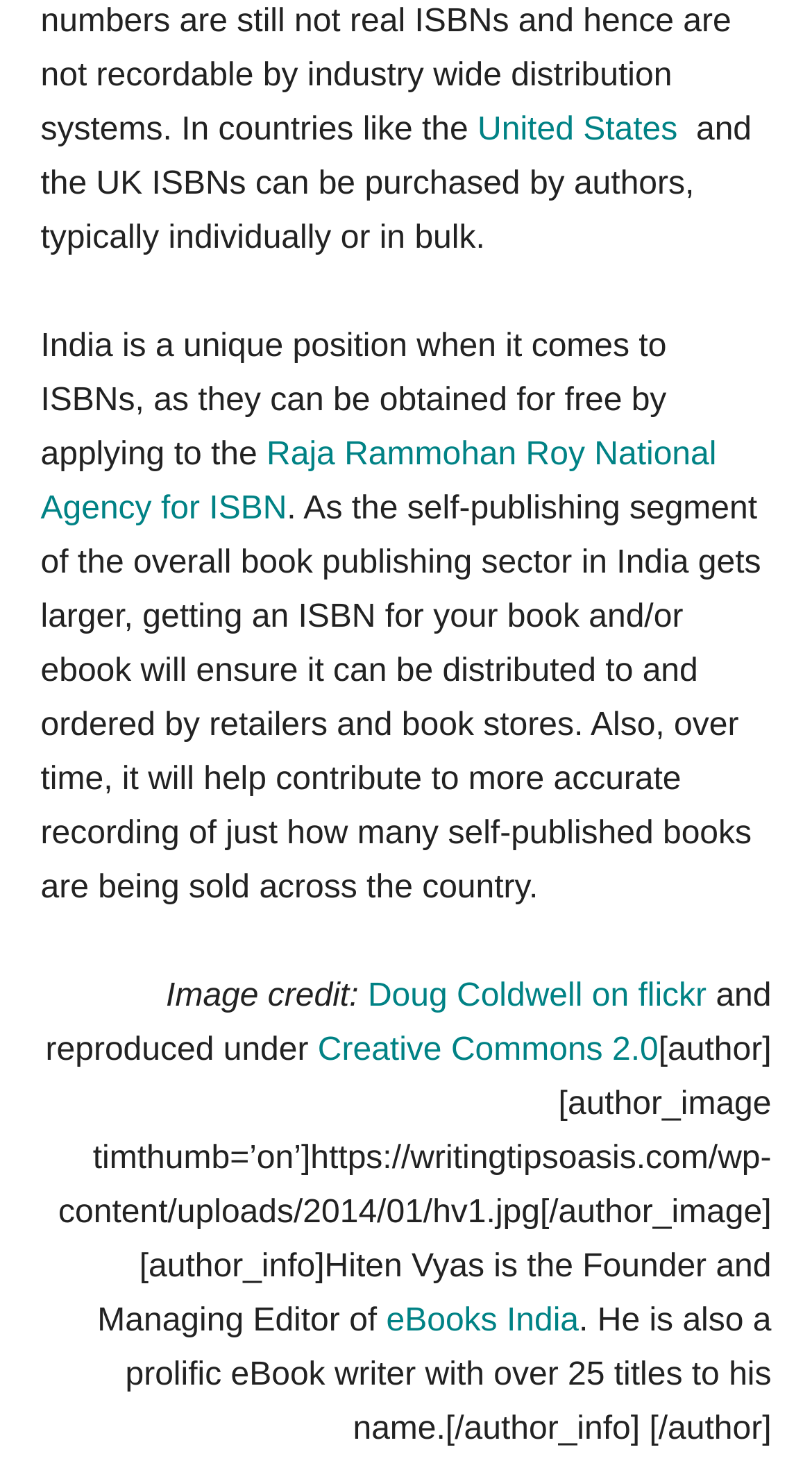What is the purpose of getting an ISBN for a book or ebook in India?
Answer the question with a single word or phrase, referring to the image.

distribution and accurate sales recording